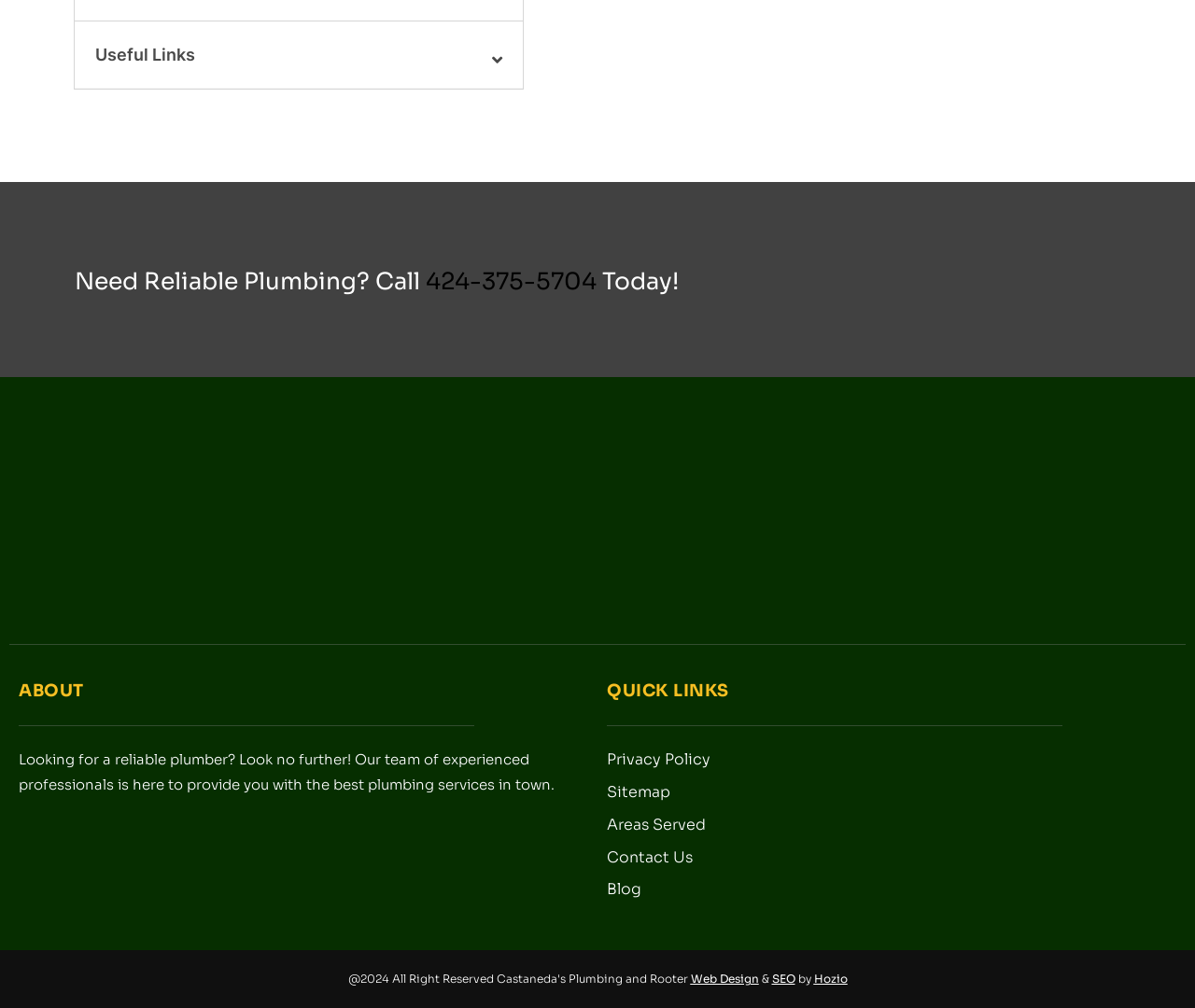Determine the bounding box coordinates of the target area to click to execute the following instruction: "Visit the Privacy Policy page."

[0.508, 0.741, 0.984, 0.768]